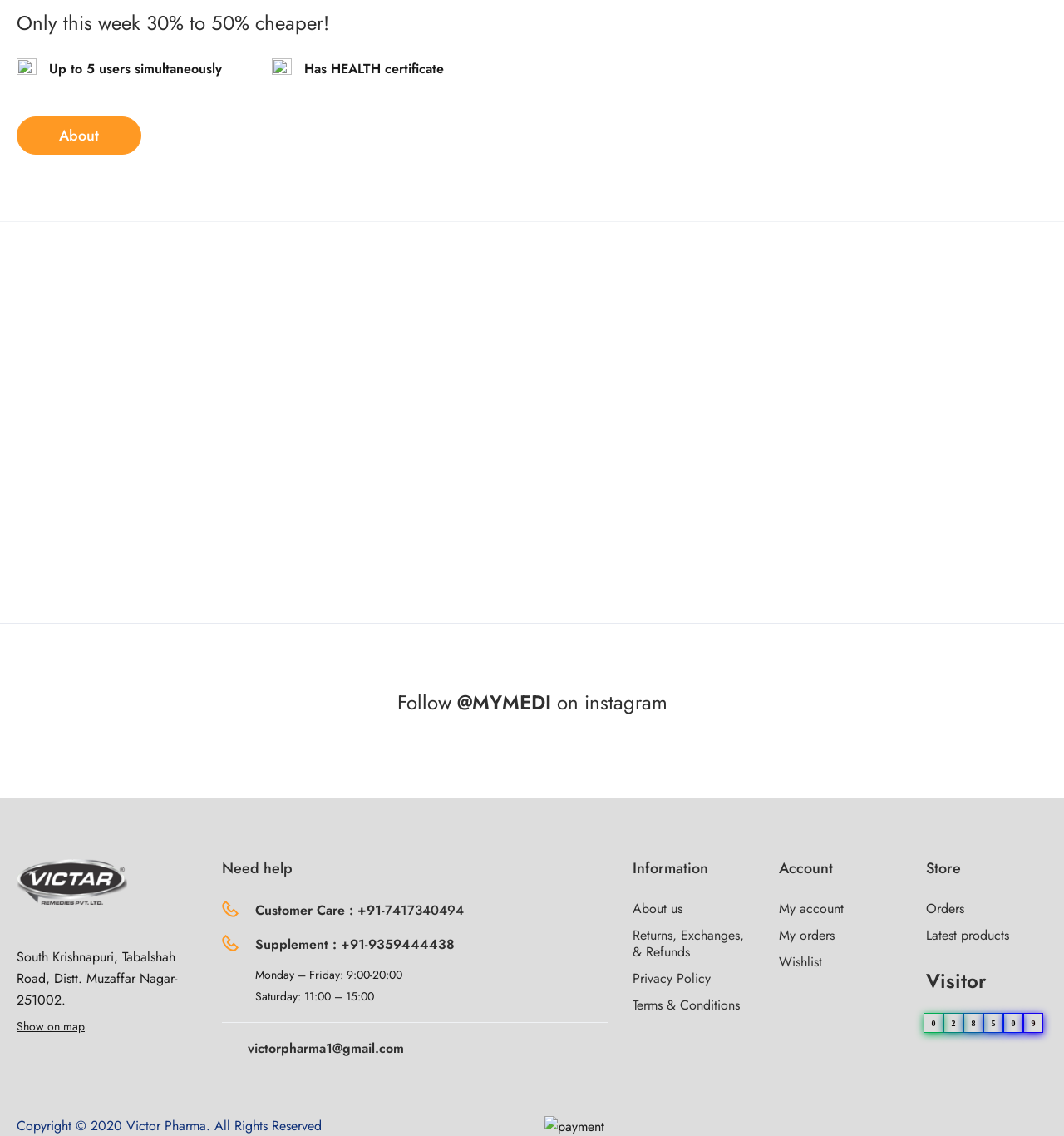Locate the bounding box coordinates for the element described below: "Returns, Exchanges, & Refunds". The coordinates must be four float values between 0 and 1, formatted as [left, top, right, bottom].

[0.594, 0.815, 0.699, 0.846]